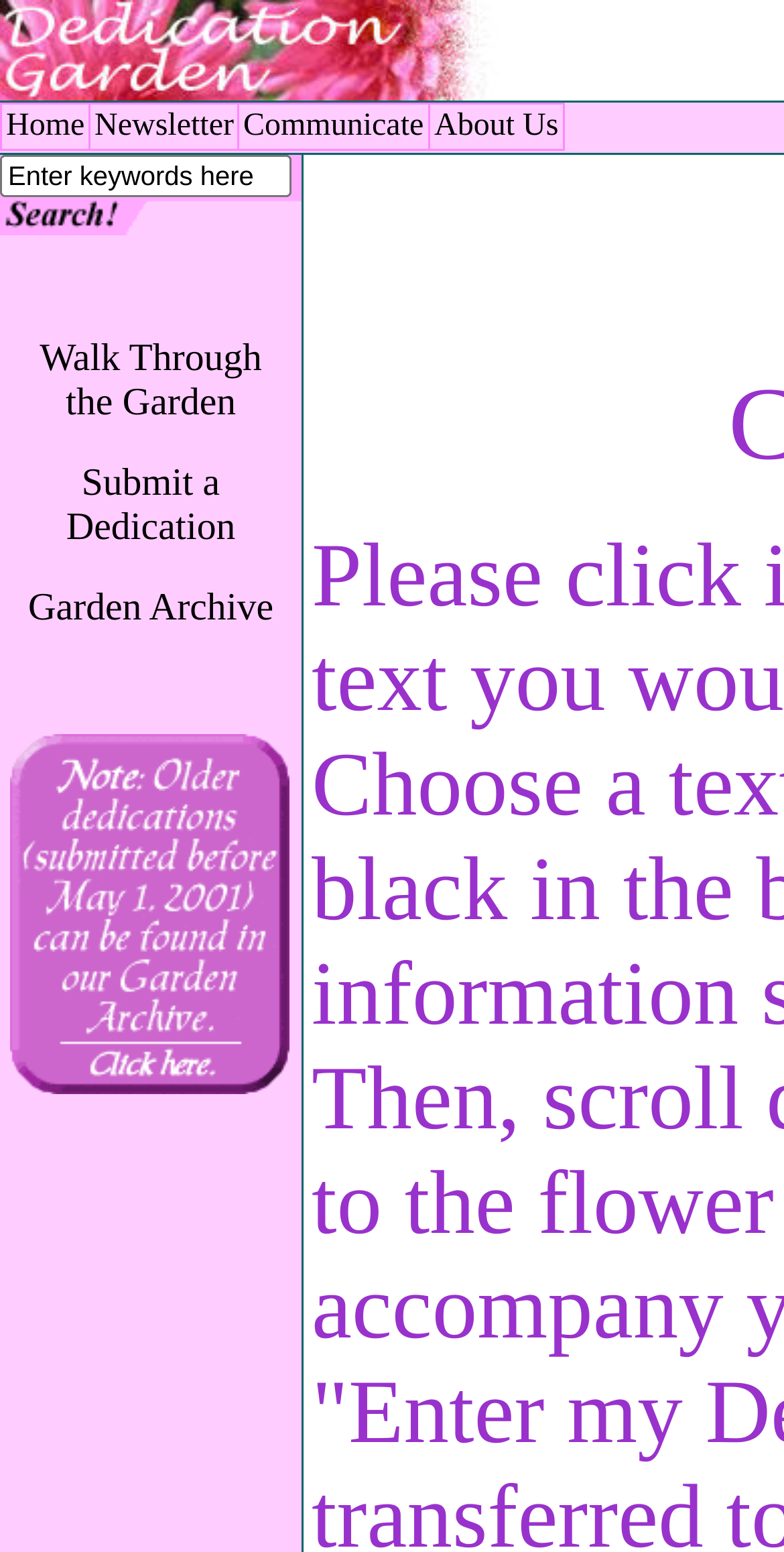Please mark the clickable region by giving the bounding box coordinates needed to complete this instruction: "walk through the garden".

[0.051, 0.218, 0.334, 0.273]